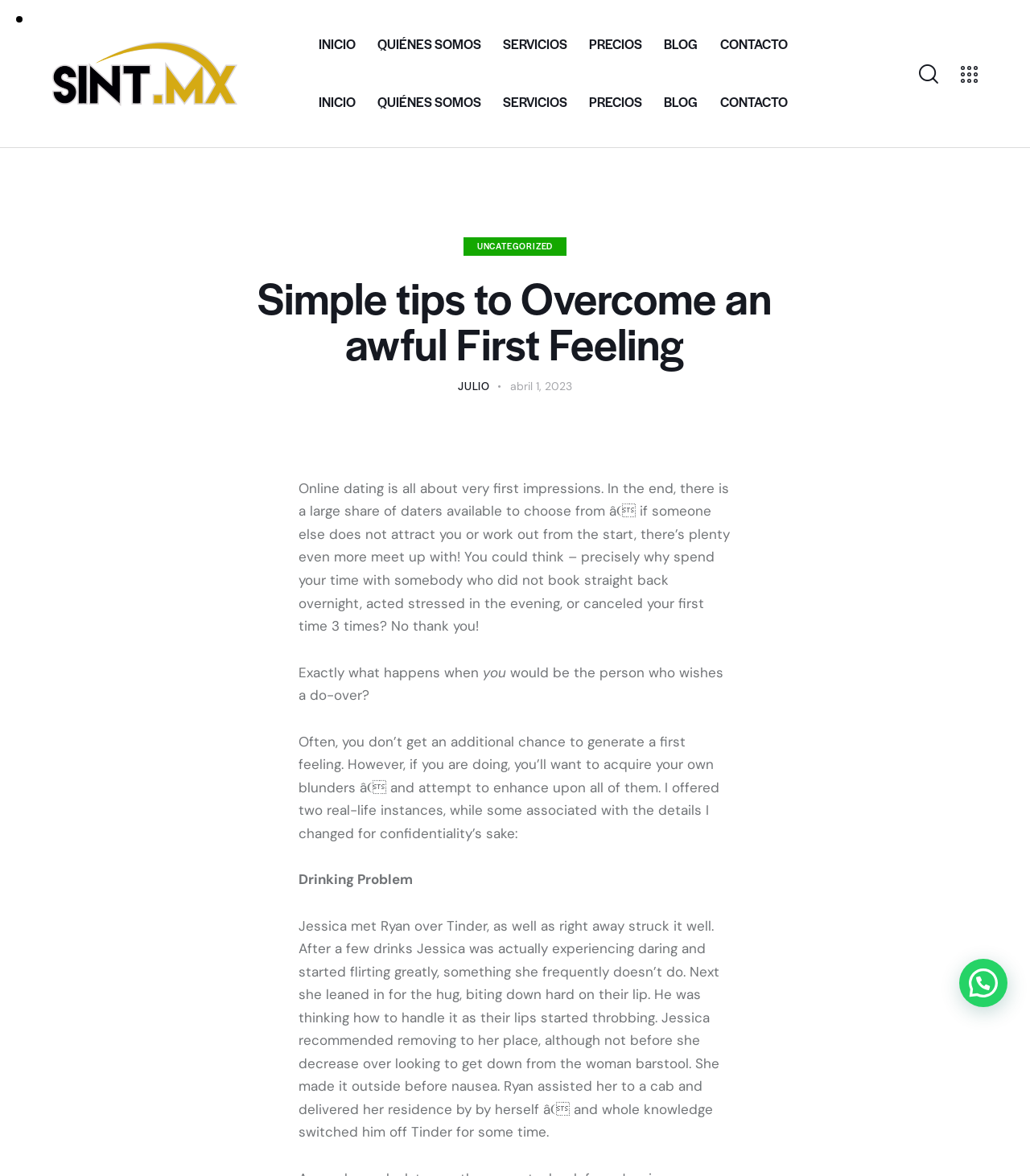Can you specify the bounding box coordinates of the area that needs to be clicked to fulfill the following instruction: "Read the blog post 'Simple tips to Overcome an awful First Feeling'"?

[0.22, 0.233, 0.78, 0.311]